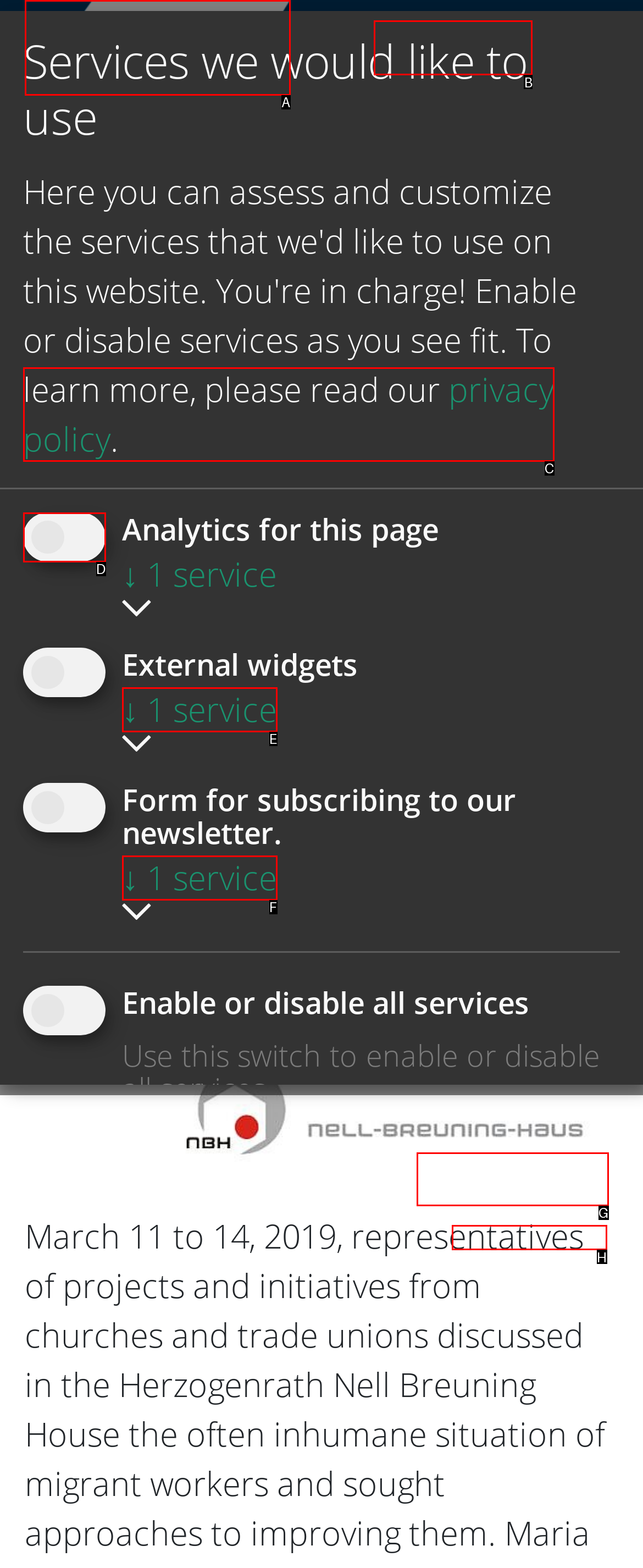Identify the appropriate lettered option to execute the following task: Switch to English
Respond with the letter of the selected choice.

B